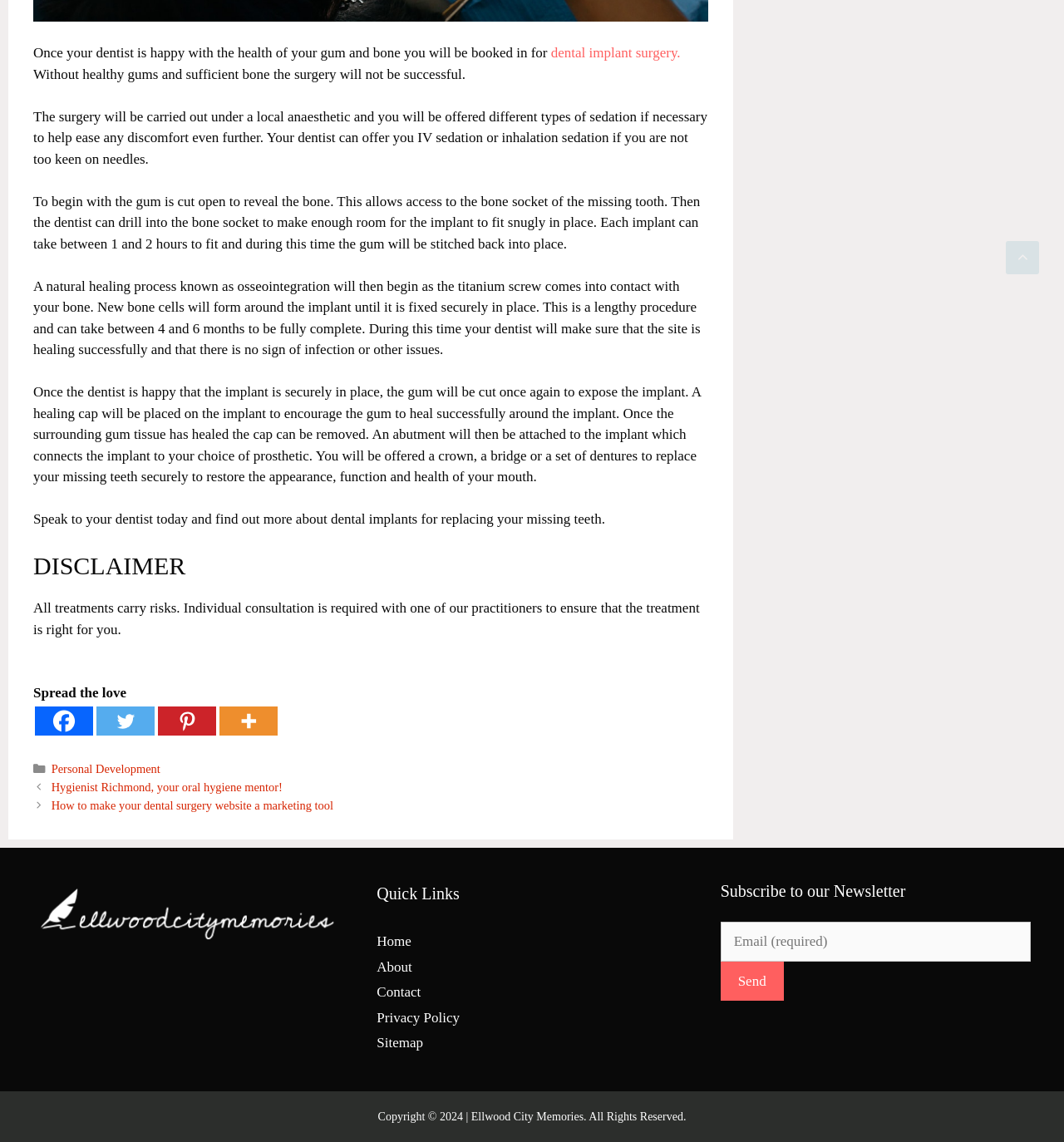Please provide a brief answer to the following inquiry using a single word or phrase:
What is the purpose of the 'Quick Links' section?

Provide quick access to important pages